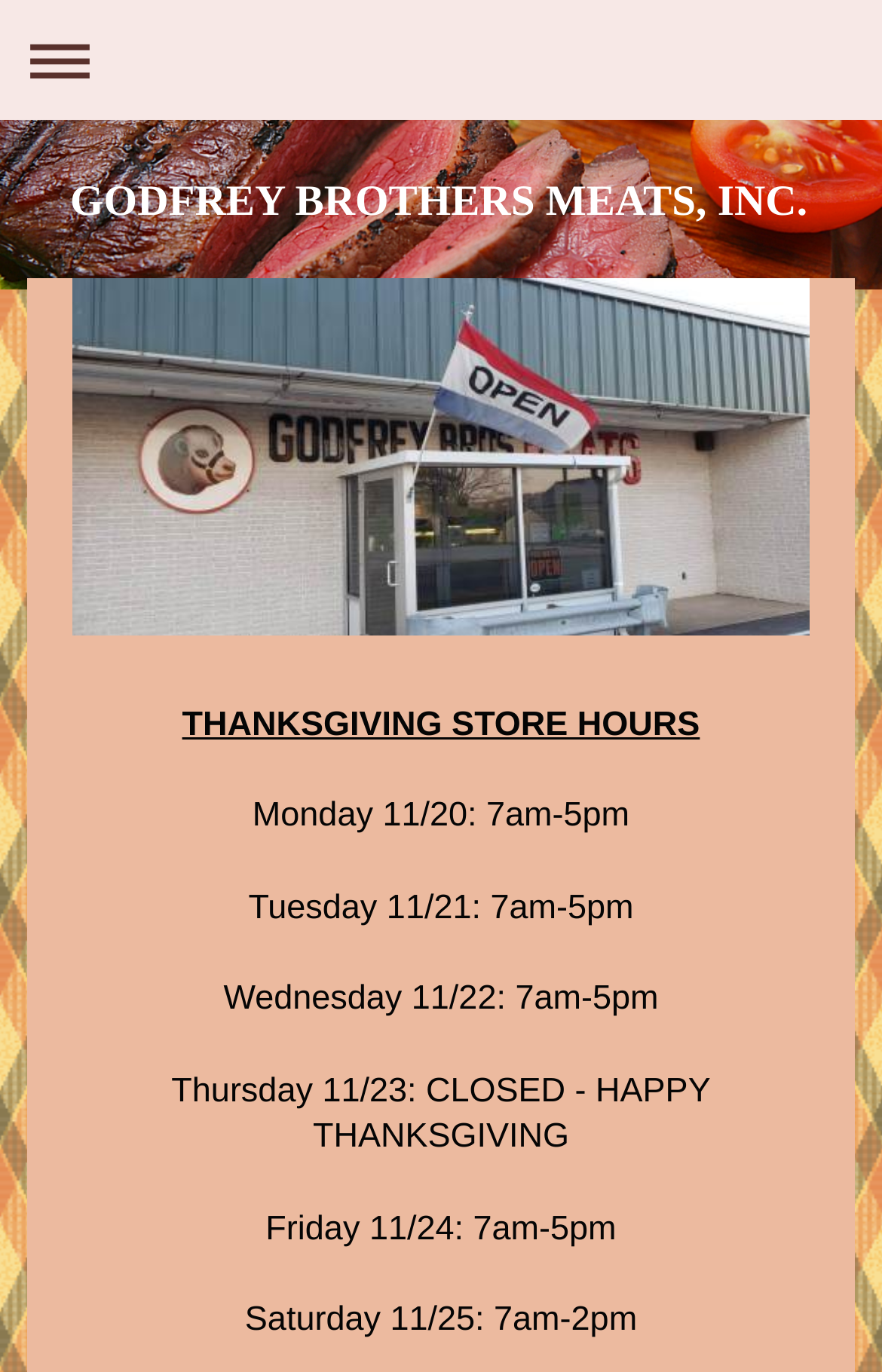What are the store hours on Thanksgiving Day?
Offer a detailed and exhaustive answer to the question.

The store hours for the week of Thanksgiving can be found in the middle of the webpage. According to the schedule, the store is closed on Thursday, November 23, which is Thanksgiving Day.